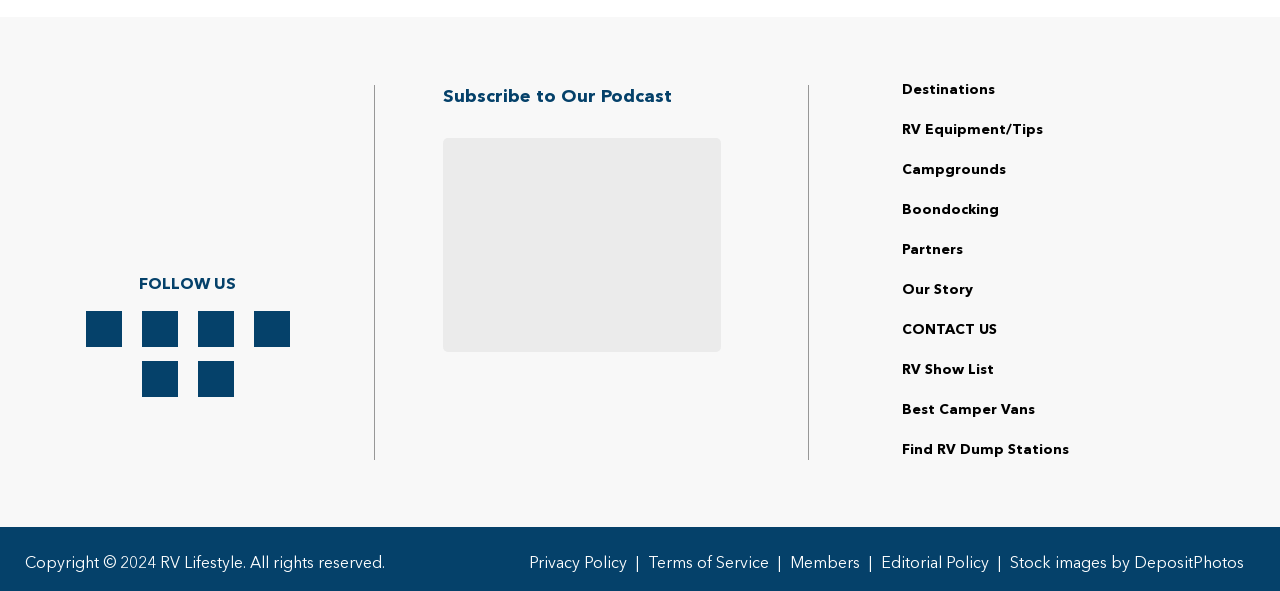Identify the bounding box coordinates of the clickable section necessary to follow the following instruction: "Visit Destinations". The coordinates should be presented as four float numbers from 0 to 1, i.e., [left, top, right, bottom].

[0.705, 0.141, 0.777, 0.164]